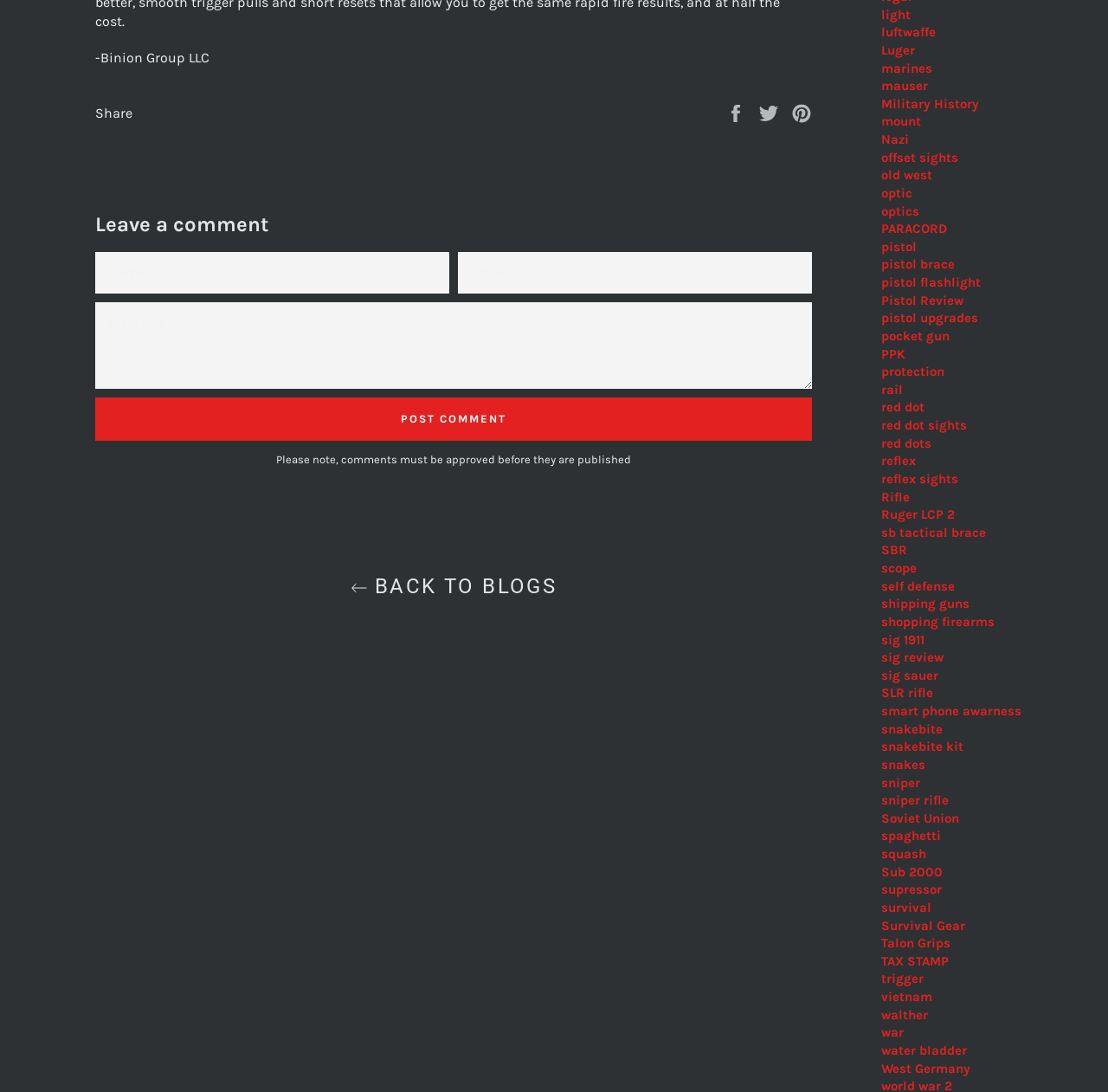Identify the bounding box coordinates of the clickable region required to complete the instruction: "Enter your name in the 'NAME' field". The coordinates should be given as four float numbers within the range of 0 and 1, i.e., [left, top, right, bottom].

[0.086, 0.231, 0.405, 0.269]